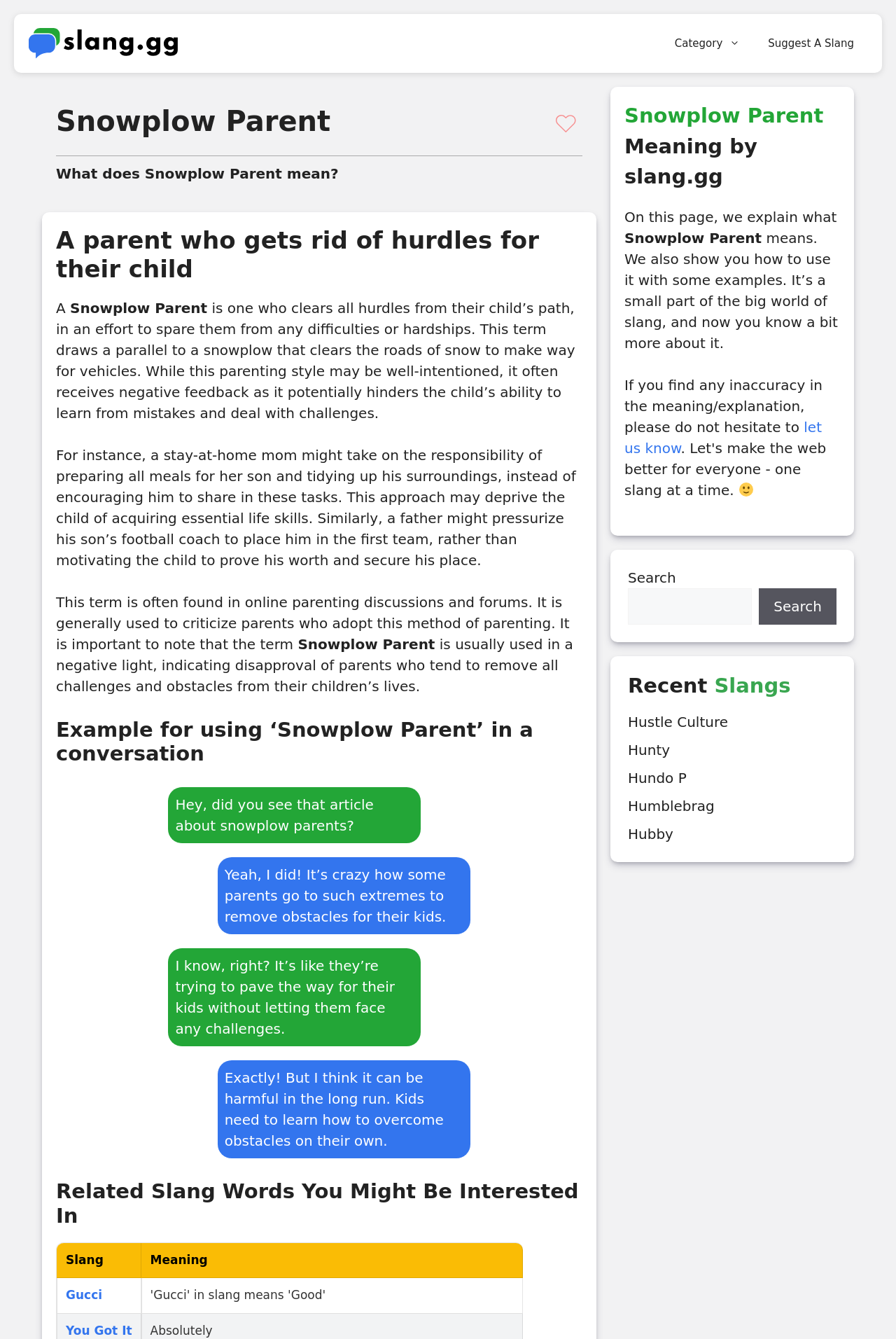Determine the coordinates of the bounding box that should be clicked to complete the instruction: "Click the 'Suggest A Slang' link". The coordinates should be represented by four float numbers between 0 and 1: [left, top, right, bottom].

[0.842, 0.022, 0.969, 0.043]